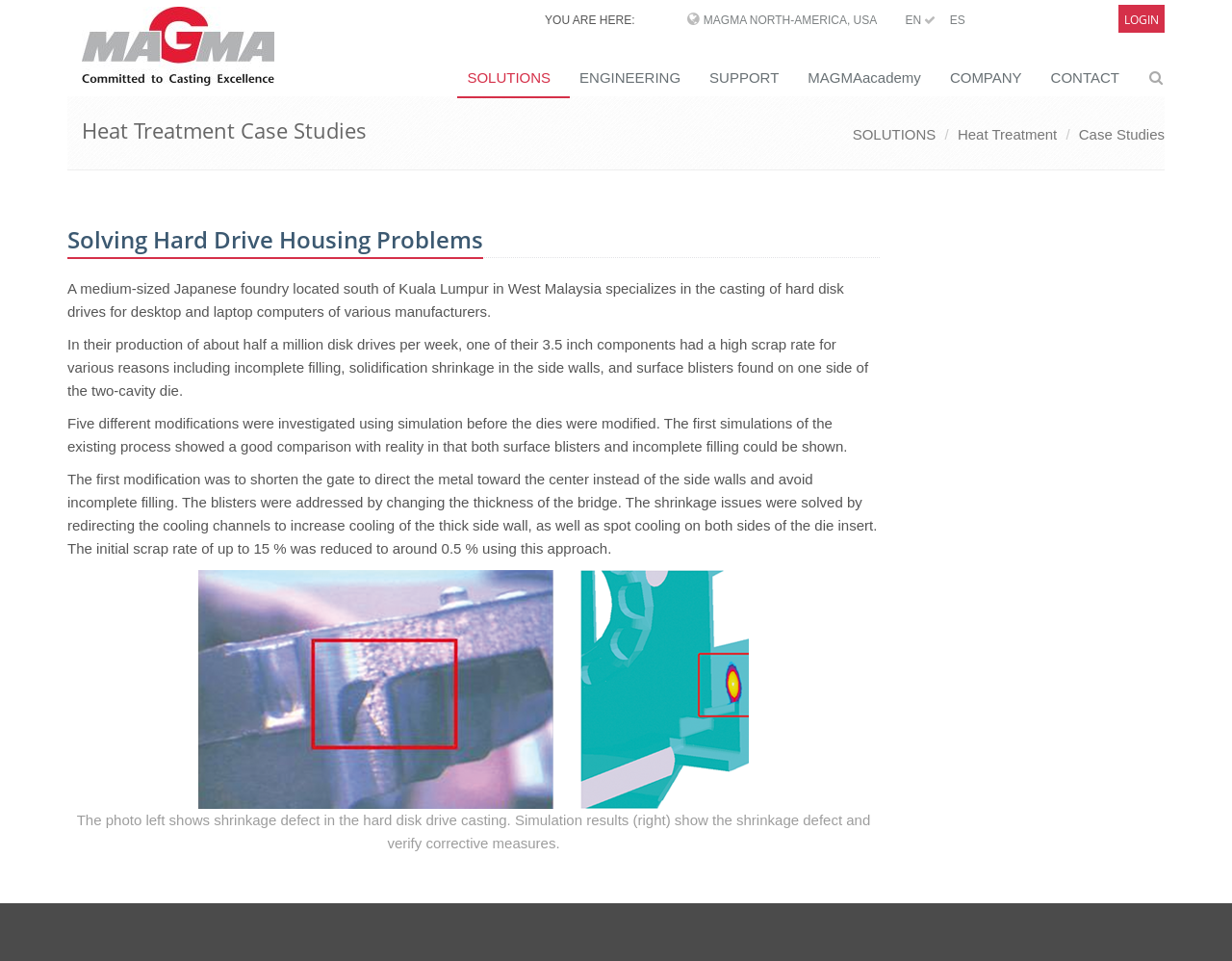Based on the element description: "MAGMA North-America, USA", identify the bounding box coordinates for this UI element. The coordinates must be four float numbers between 0 and 1, listed as [left, top, right, bottom].

[0.571, 0.014, 0.712, 0.028]